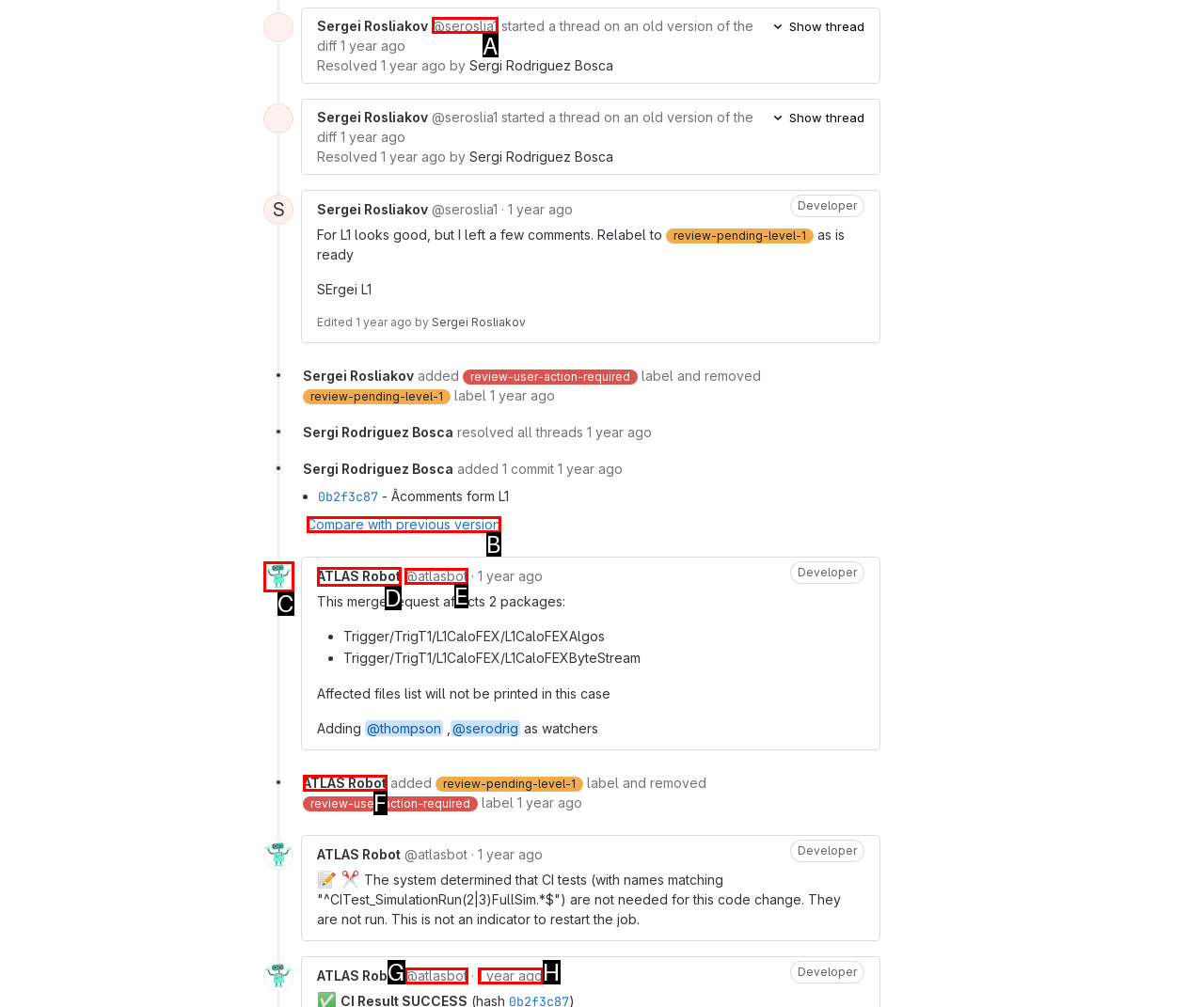Choose the option that matches the following description: Compare with previous version
Answer with the letter of the correct option.

B